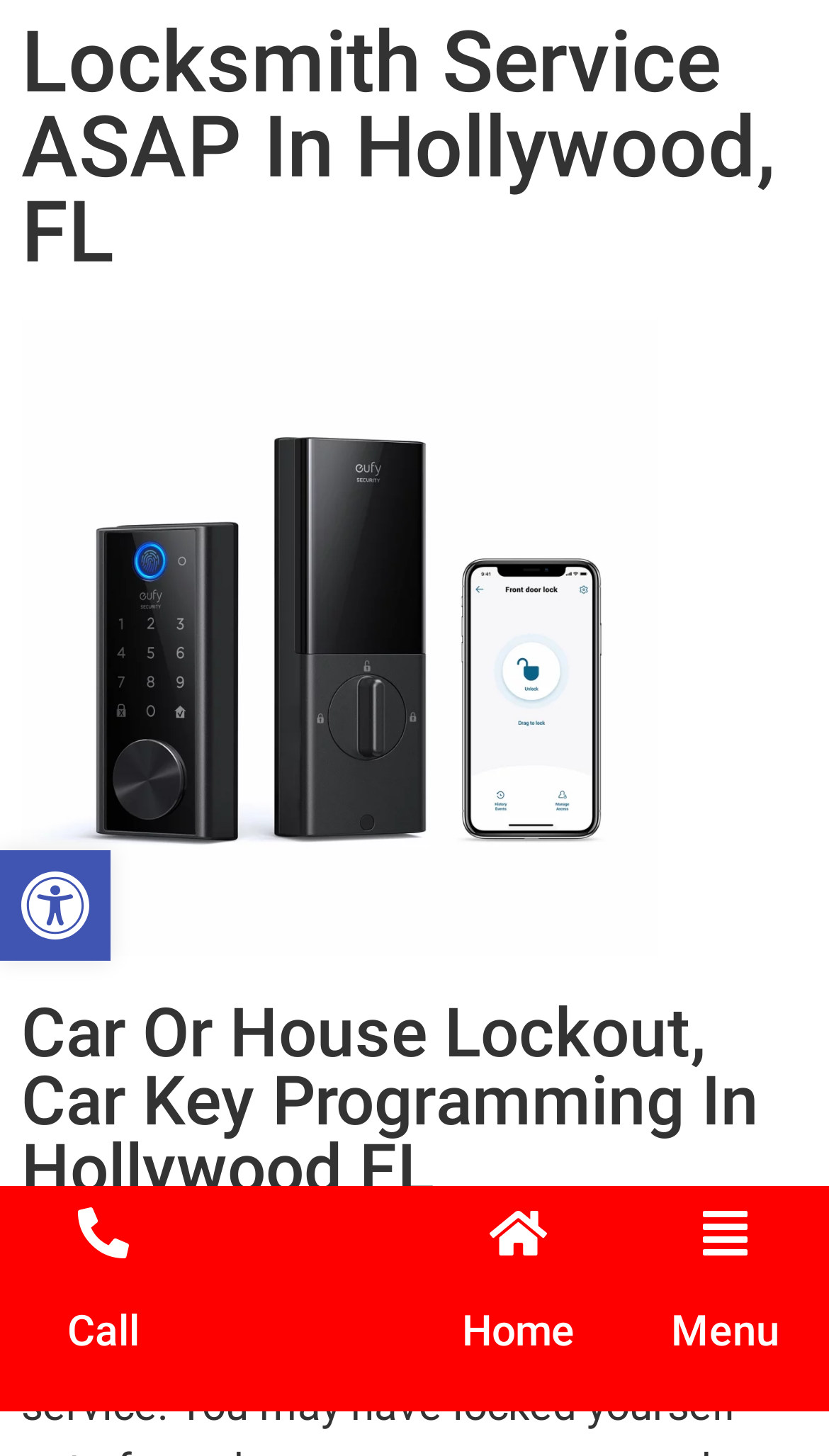Give a complete and precise description of the webpage's appearance.

The webpage is about Locksmith Hollywood FL, specifically First Locksmith Inc. At the top, there is a button to open the toolbar accessibility tools, accompanied by a small image labeled "Accessibility Tools". 

Below the accessibility tools button, there is a prominent heading that reads "Locksmith Service ASAP In Hollywood, FL". Next to this heading, there is a large image related to locksmith services in Hollywood, Florida. 

Further down, another heading appears, stating "Car Or House Lockout, Car Key Programming In Hollywood FL". This section seems to highlight the services offered by the locksmith company.

On the lower part of the page, there are three links placed side by side. The first link is labeled "Call", the second is "Home", and the third is "Menu". Each link has a corresponding heading above it, with the same text. The links are positioned horizontally, with "Call" on the left, "Home" in the middle, and "Menu" on the right.